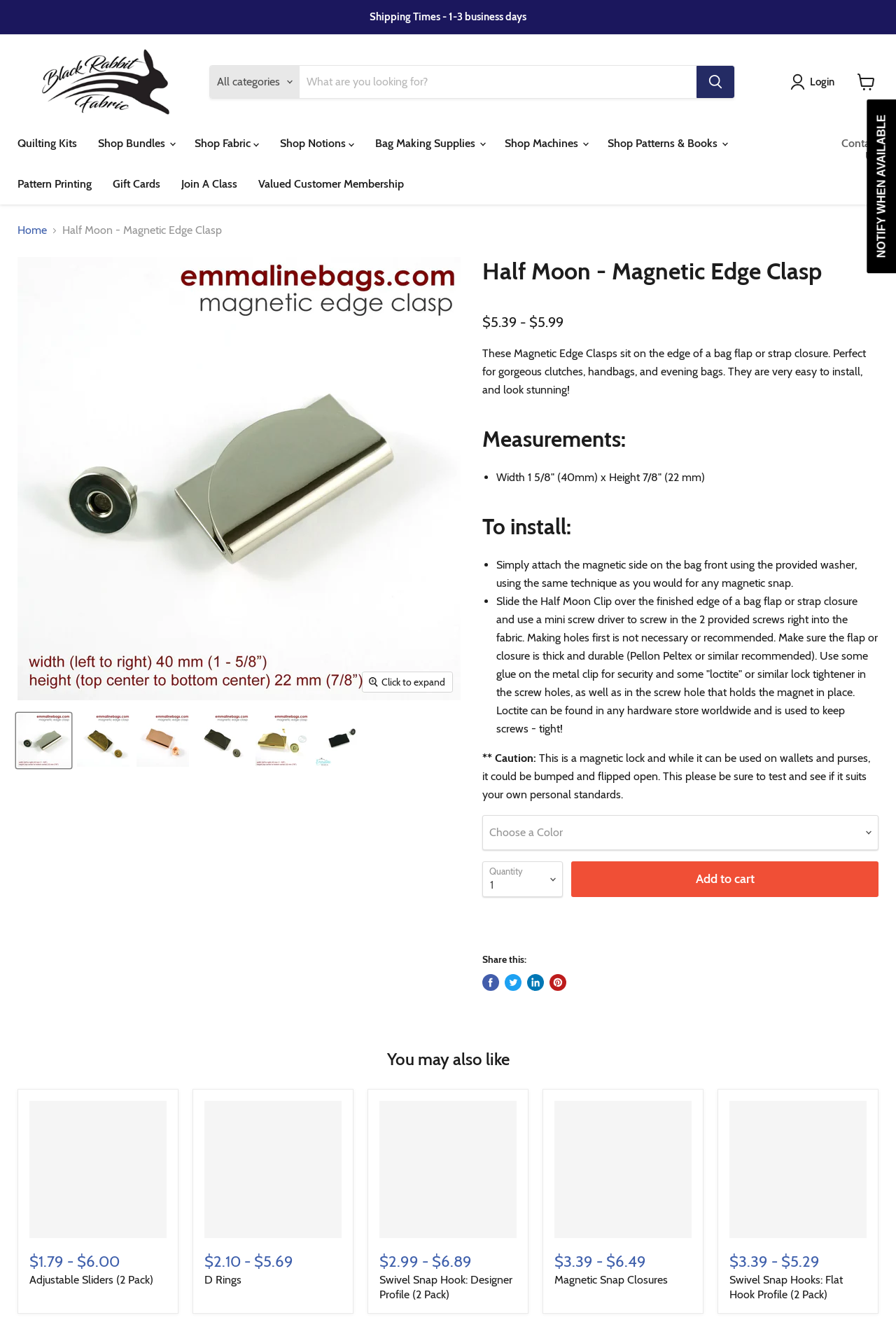Articulate a complete and detailed caption of the webpage elements.

This webpage is about a product called "Half Moon - Magnetic Edge Clasp" sold by Black Rabbit Fabric Inc. At the top of the page, there is a navigation menu with links to various sections of the website, including "Quilting Kits", "Shop Fabric", "Shop Notions", and more. Below the navigation menu, there is a search bar and a link to "Login" and "View cart".

The main content of the page is about the product, which is a magnetic edge clasp used for bag making. There is a large image of the product at the top, followed by a description of the product, its measurements, and installation instructions. The description mentions that the clasp is easy to install and suitable for gorgeous clutches, handbags, and evening bags.

Below the product description, there are several buttons to choose the color and quantity of the product, as well as an "Add to cart" button. There is also a section to share the product on social media platforms like Facebook, Twitter, LinkedIn, and Pinterest.

At the bottom of the page, there is a section titled "You may also like" with links to other related products, including Adjustable Sliders (2 Pack) and other products with prices and short descriptions.

Throughout the page, there are several images, including thumbnails of the product, and buttons to expand or collapse certain sections of the content.